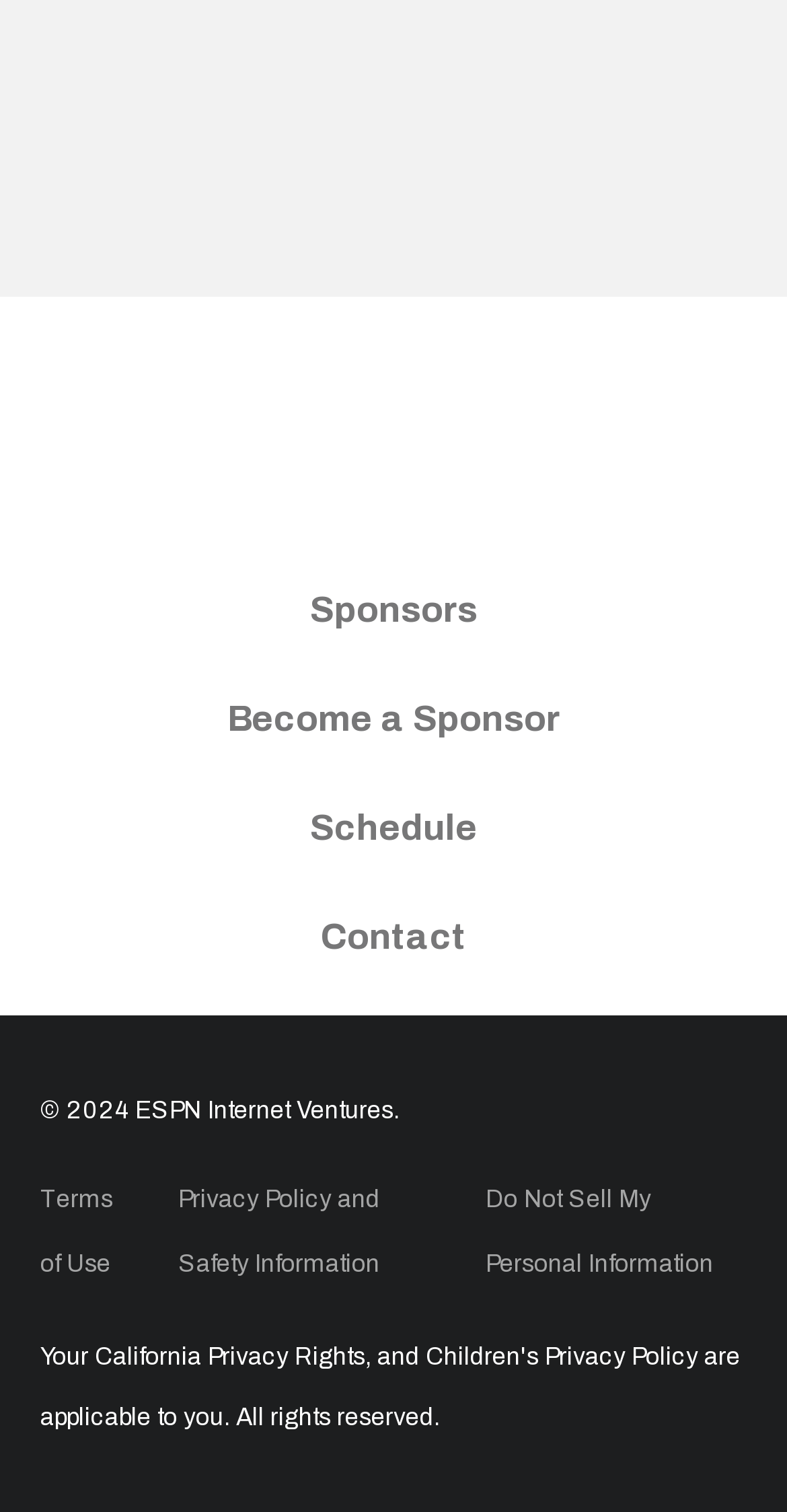Please find the bounding box for the UI component described as follows: "Privacy Policy and Safety Information".

[0.226, 0.783, 0.483, 0.844]